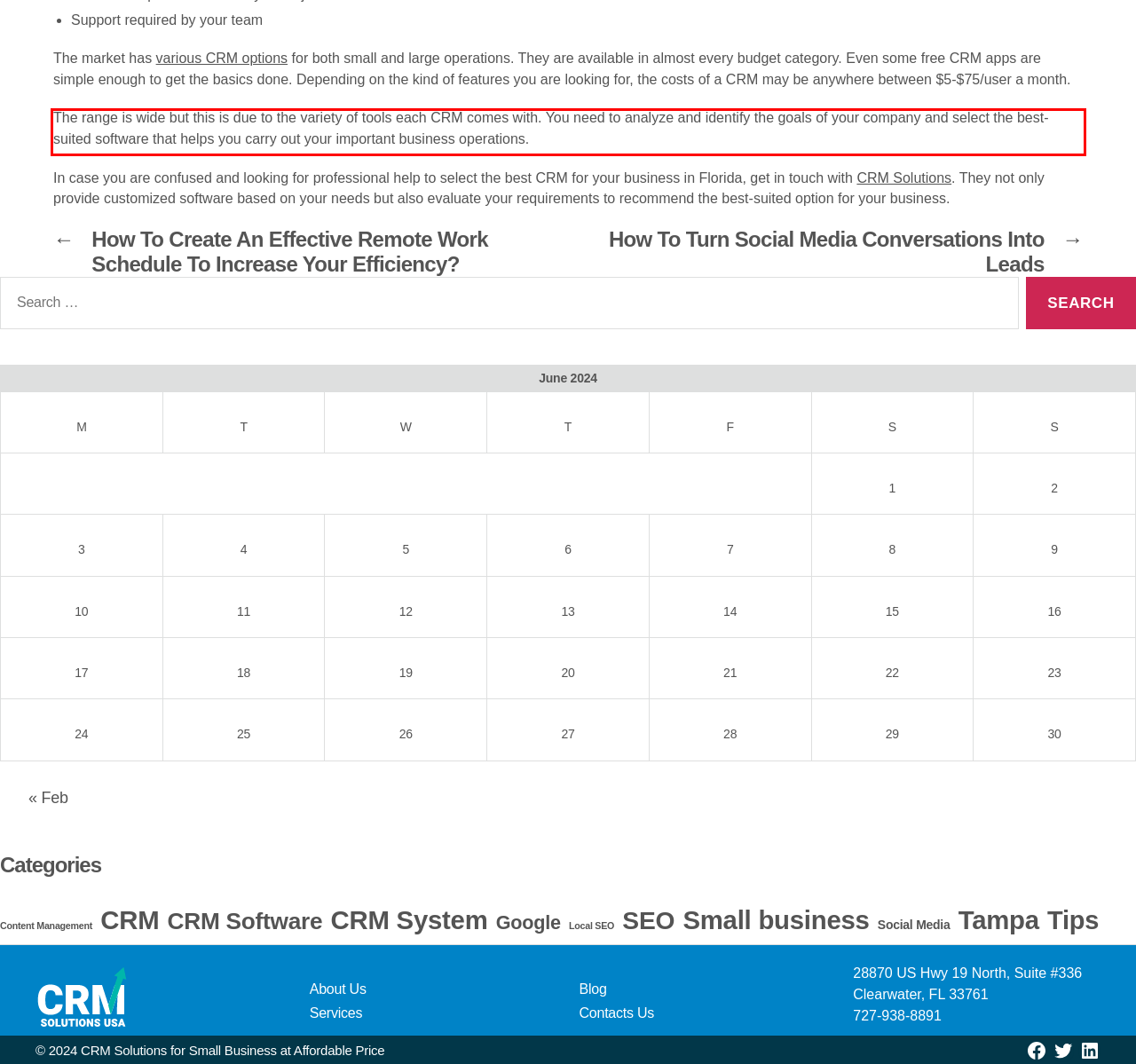You are presented with a webpage screenshot featuring a red bounding box. Perform OCR on the text inside the red bounding box and extract the content.

The range is wide but this is due to the variety of tools each CRM comes with. You need to analyze and identify the goals of your company and select the best-suited software that helps you carry out your important business operations.